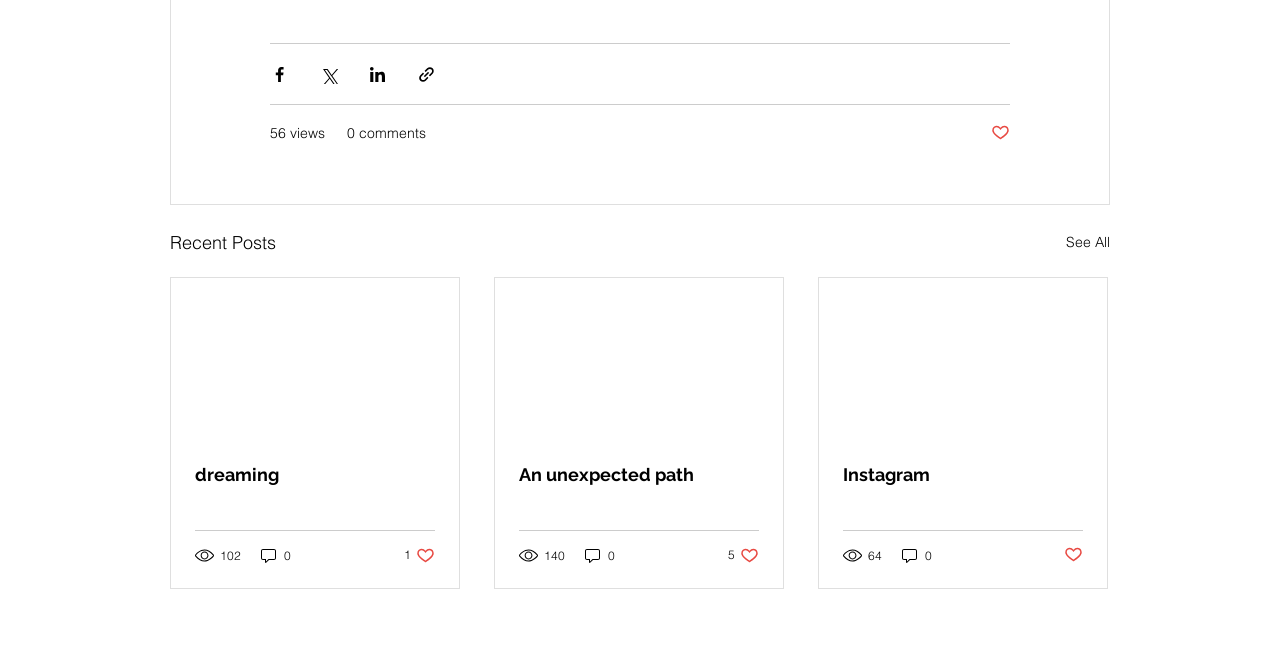How many views does the first post have?
From the image, respond with a single word or phrase.

102 views